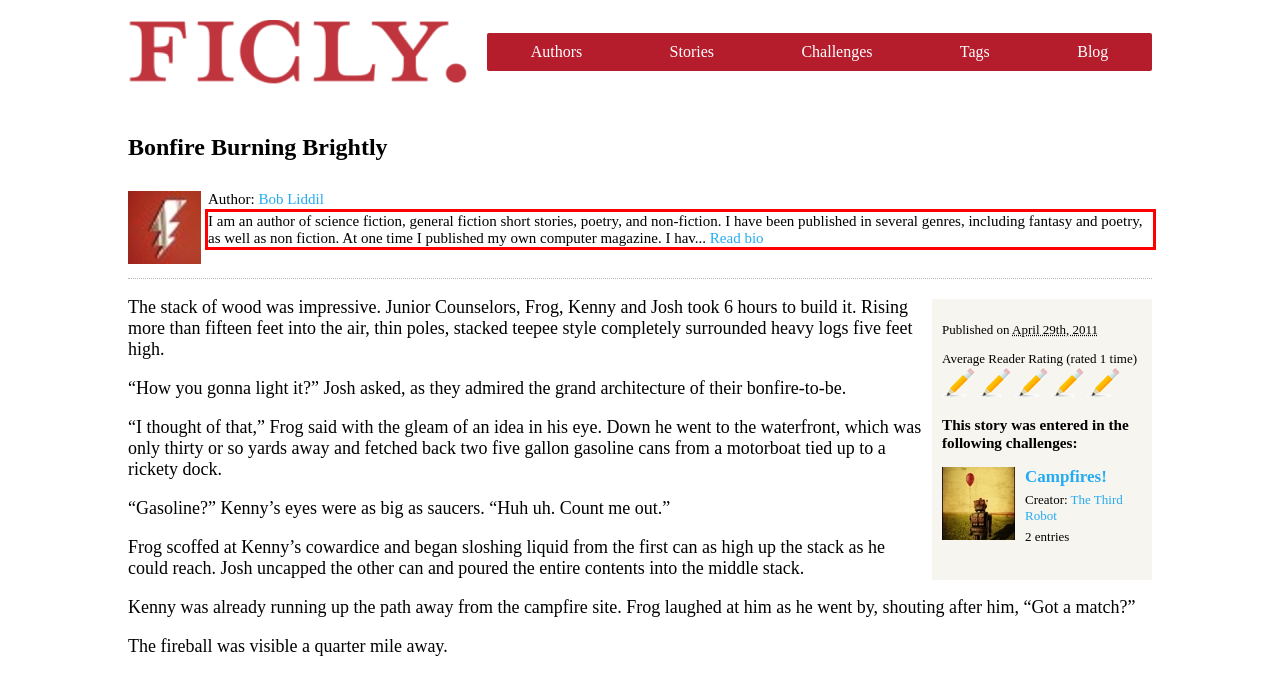Analyze the red bounding box in the provided webpage screenshot and generate the text content contained within.

I am an author of science fiction, general fiction short stories, poetry, and non-fiction. I have been published in several genres, including fantasy and poetry, as well as non fiction. At one time I published my own computer magazine. I hav... Read bio